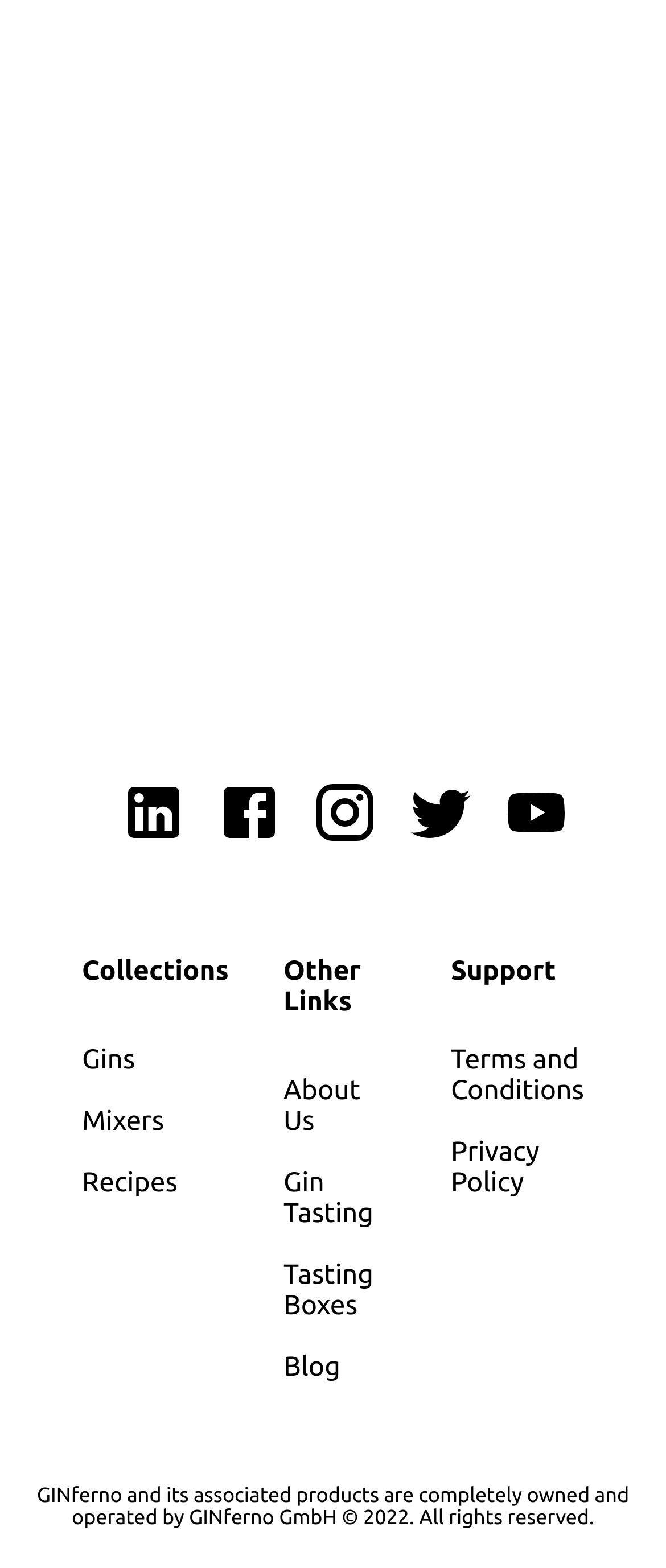How many links are there in the Collections section? Using the information from the screenshot, answer with a single word or phrase.

3